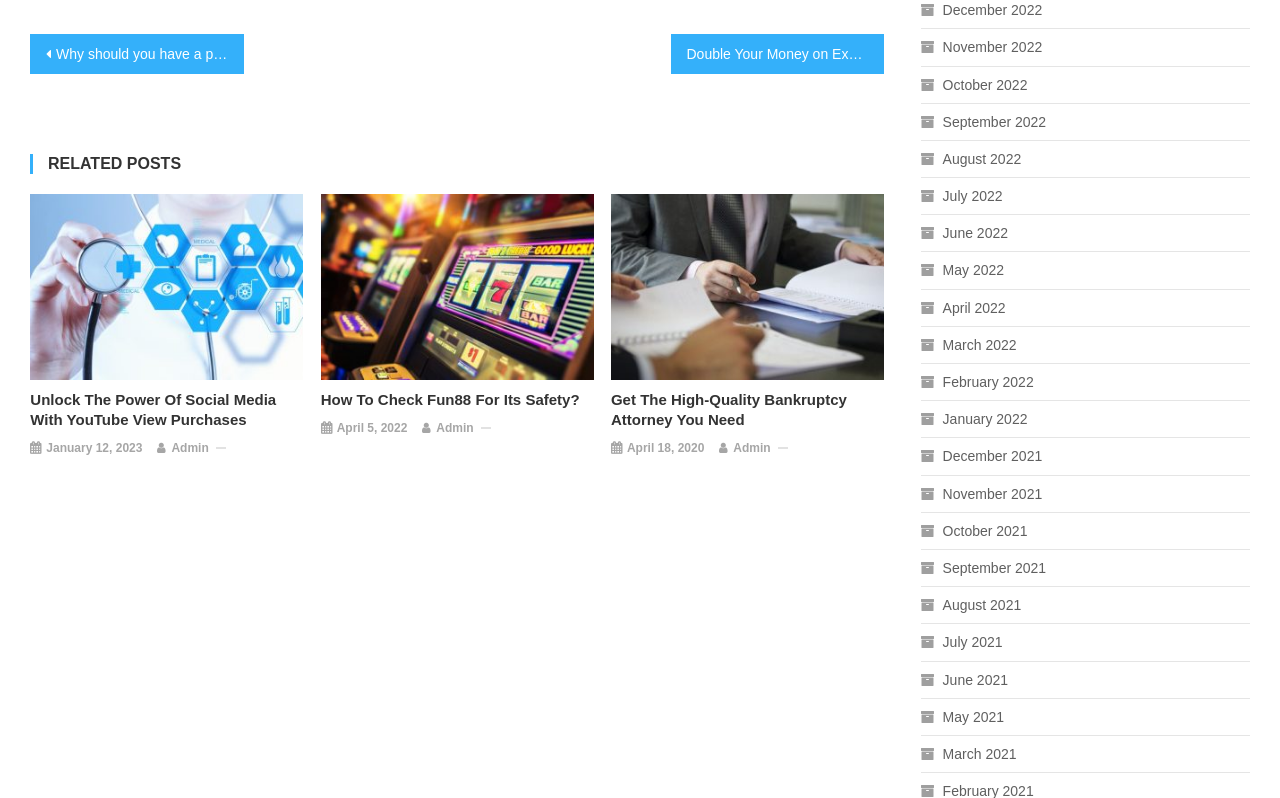Find the bounding box coordinates of the element to click in order to complete this instruction: "Check posts from January 12, 2023". The bounding box coordinates must be four float numbers between 0 and 1, denoted as [left, top, right, bottom].

[0.036, 0.548, 0.111, 0.575]